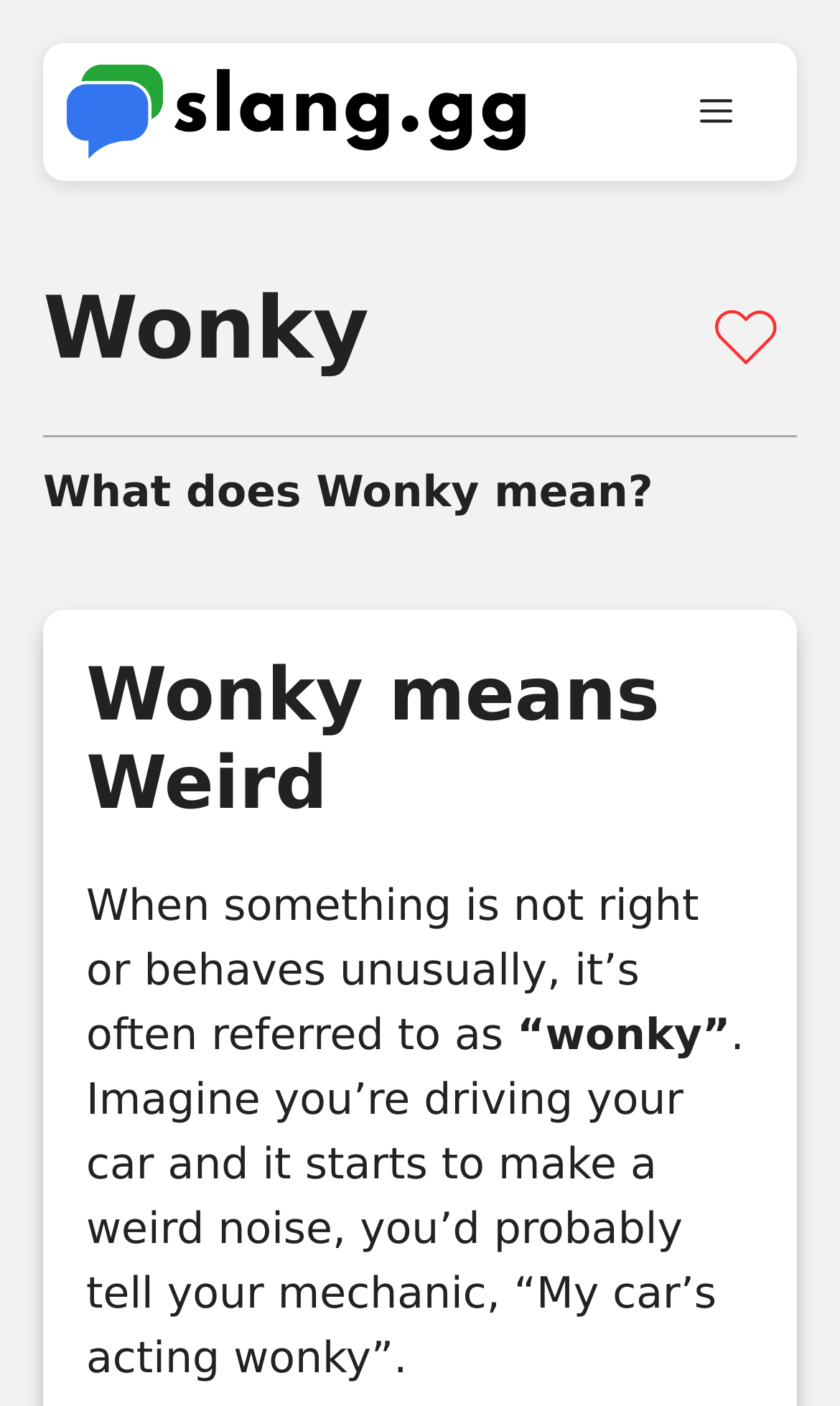How many images are on the webpage?
Answer the question based on the image using a single word or a brief phrase.

3